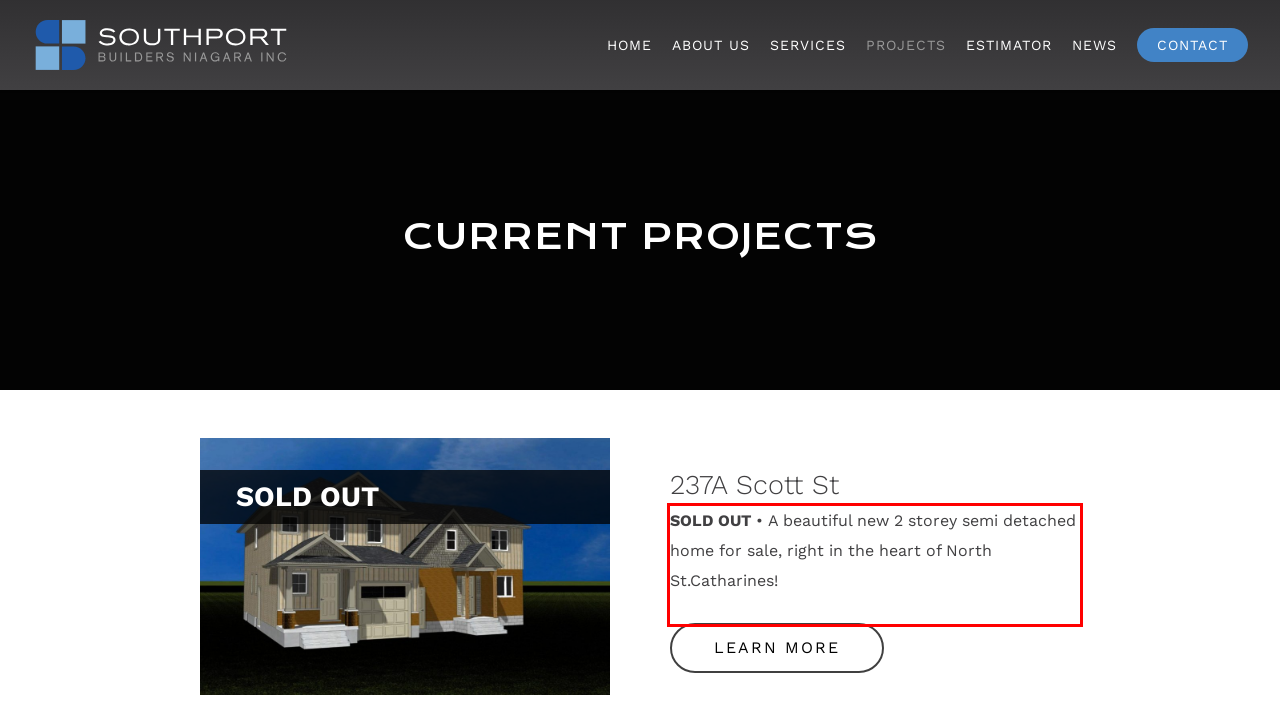Please perform OCR on the UI element surrounded by the red bounding box in the given webpage screenshot and extract its text content.

SOLD OUT • A beautiful new 2 storey semi detached home for sale, right in the heart of North St.Catharines!